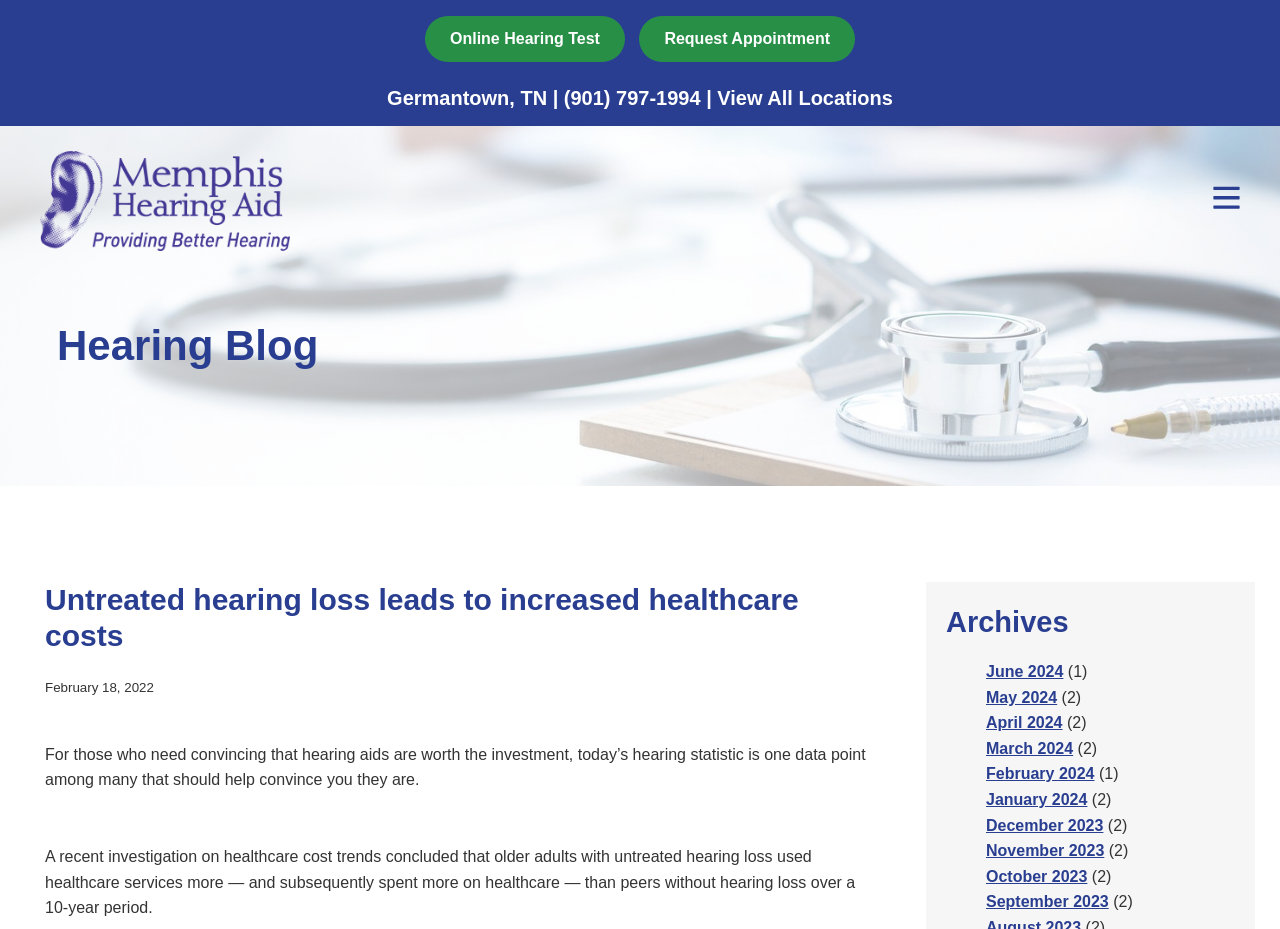Pinpoint the bounding box coordinates of the element you need to click to execute the following instruction: "View archives". The bounding box should be represented by four float numbers between 0 and 1, in the format [left, top, right, bottom].

[0.739, 0.648, 0.965, 0.692]